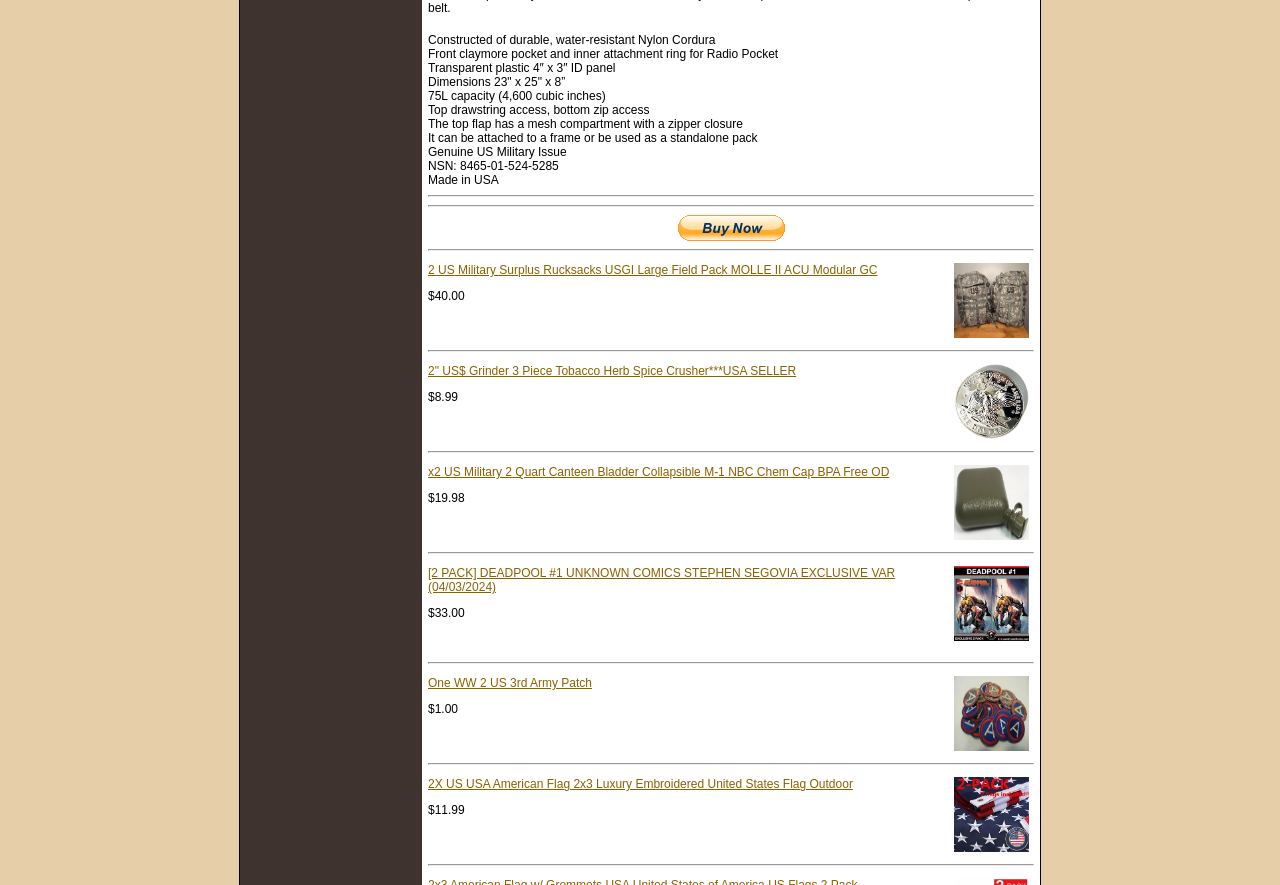Using the description "alt="Buy Now" title="Buy Now"", predict the bounding box of the relevant HTML element.

[0.529, 0.257, 0.613, 0.276]